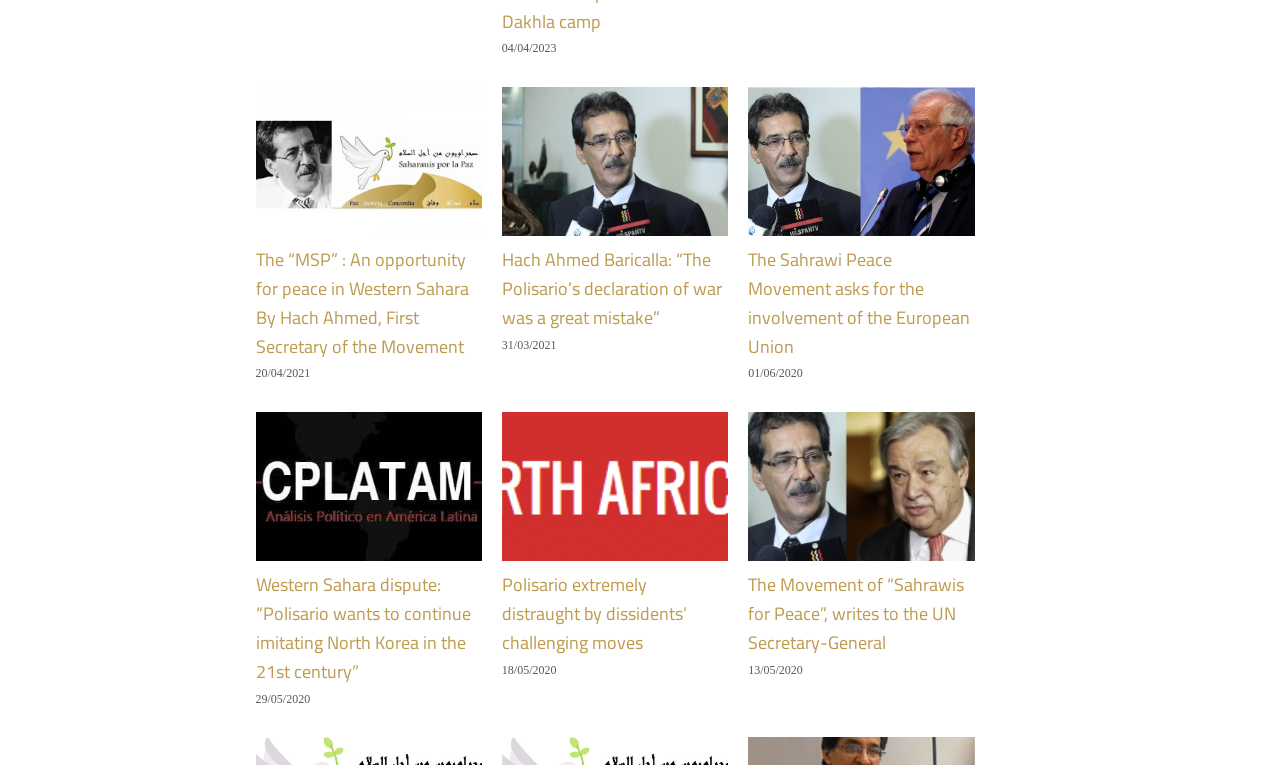What is the topic of the third article?
Using the information from the image, answer the question thoroughly.

I looked at the heading of the third article and found that it is about 'The Sahrawi Peace Movement asks for the involvement of the European Union'.